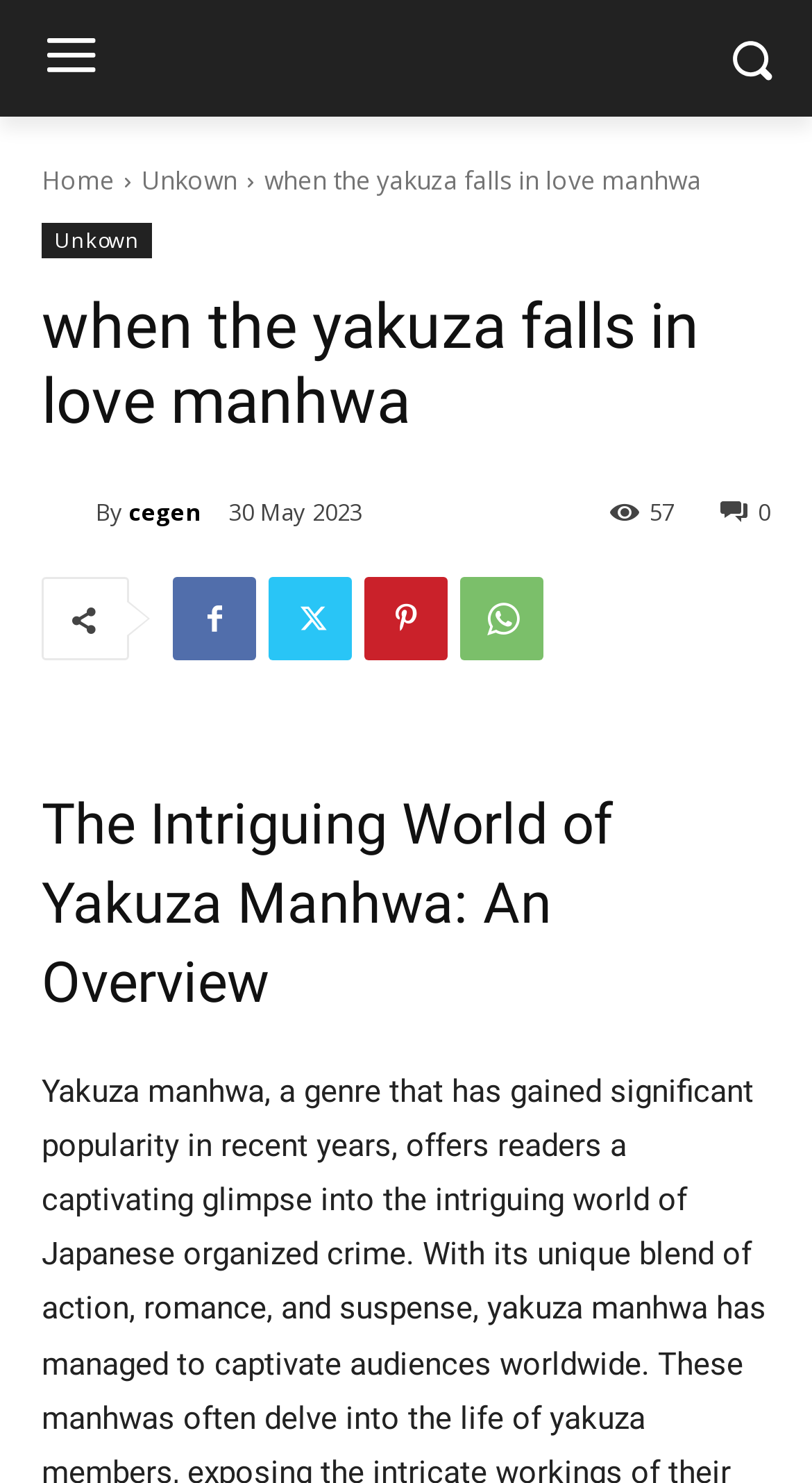Could you please study the image and provide a detailed answer to the question:
What is the category of the manhwa?

The category of the manhwa can be inferred from the heading element with the text 'The Intriguing World of Yakuza Manhwa: An Overview', which suggests that the manhwa is related to the Yakuza genre.